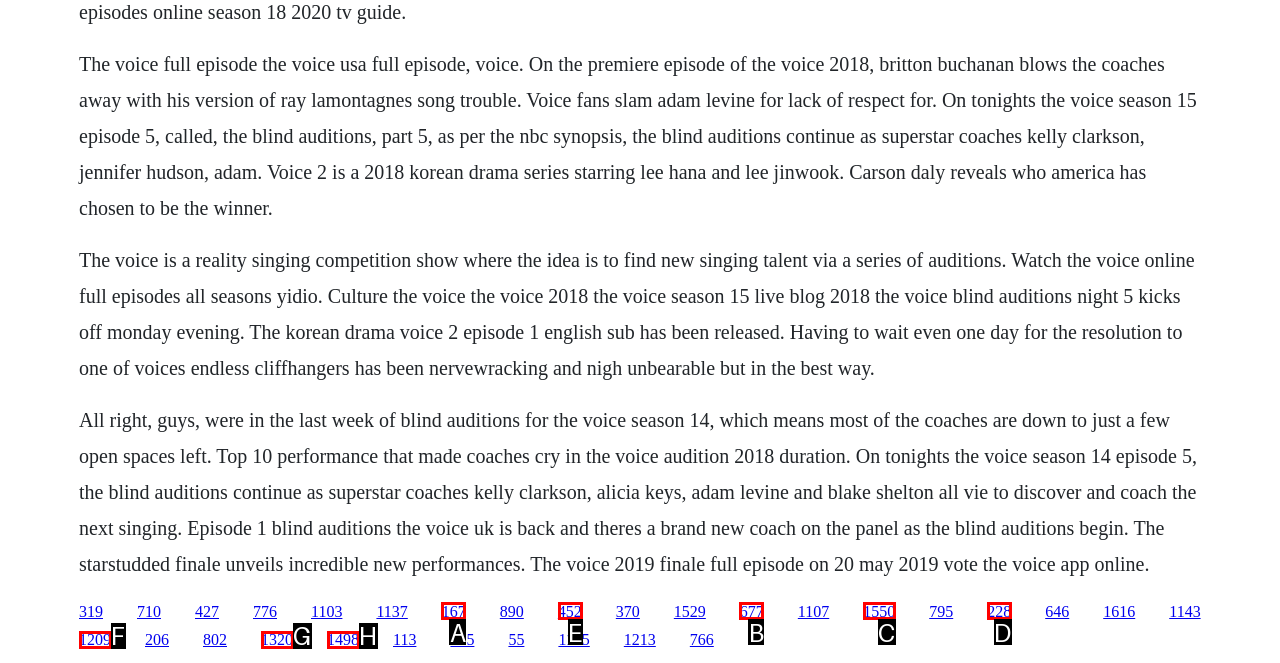Which lettered option should be clicked to achieve the task: Explore the article about The Voice season 14 episode 5? Choose from the given choices.

E